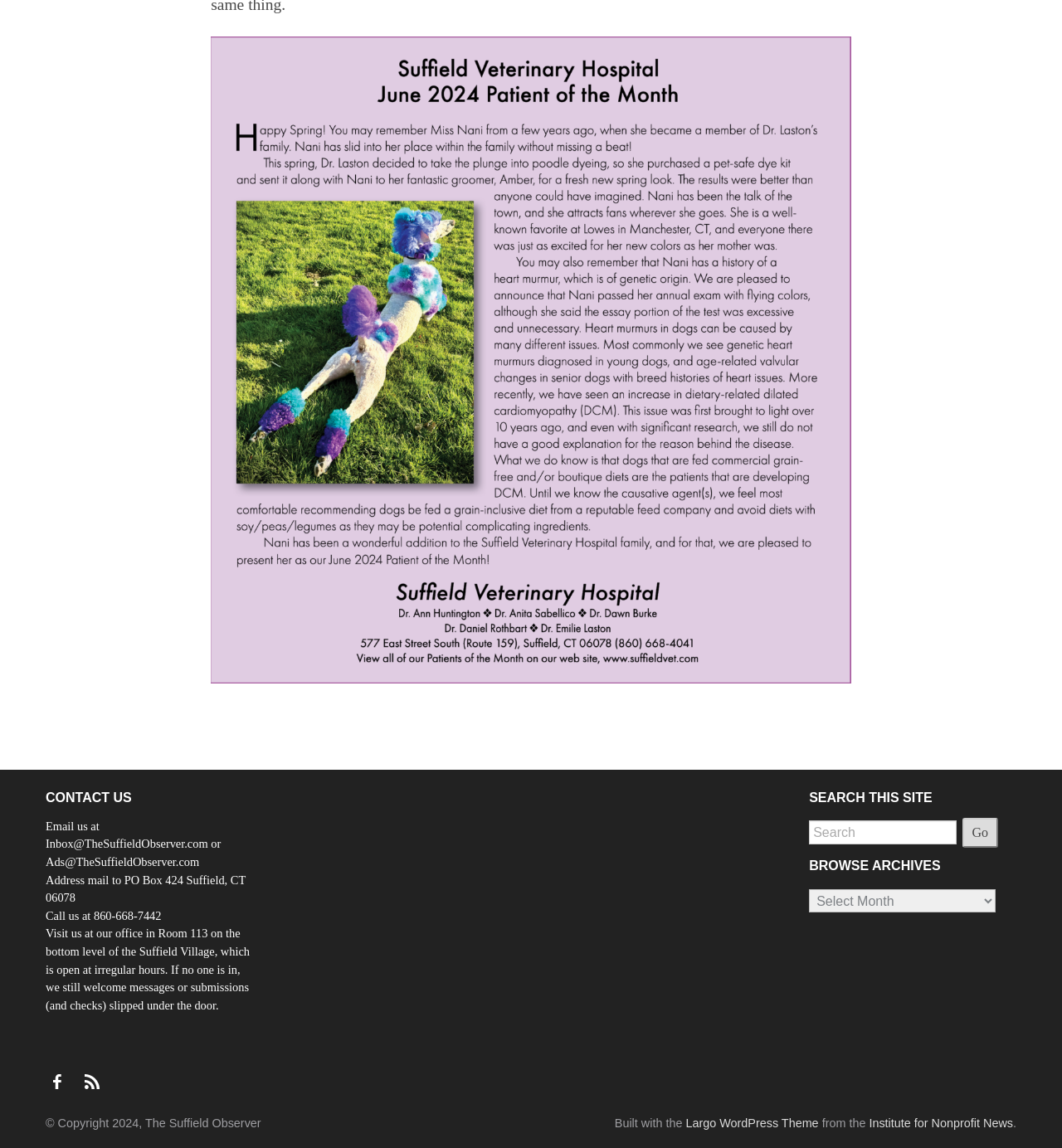Identify the bounding box of the HTML element described here: "Go". Provide the coordinates as four float numbers between 0 and 1: [left, top, right, bottom].

[0.906, 0.712, 0.94, 0.738]